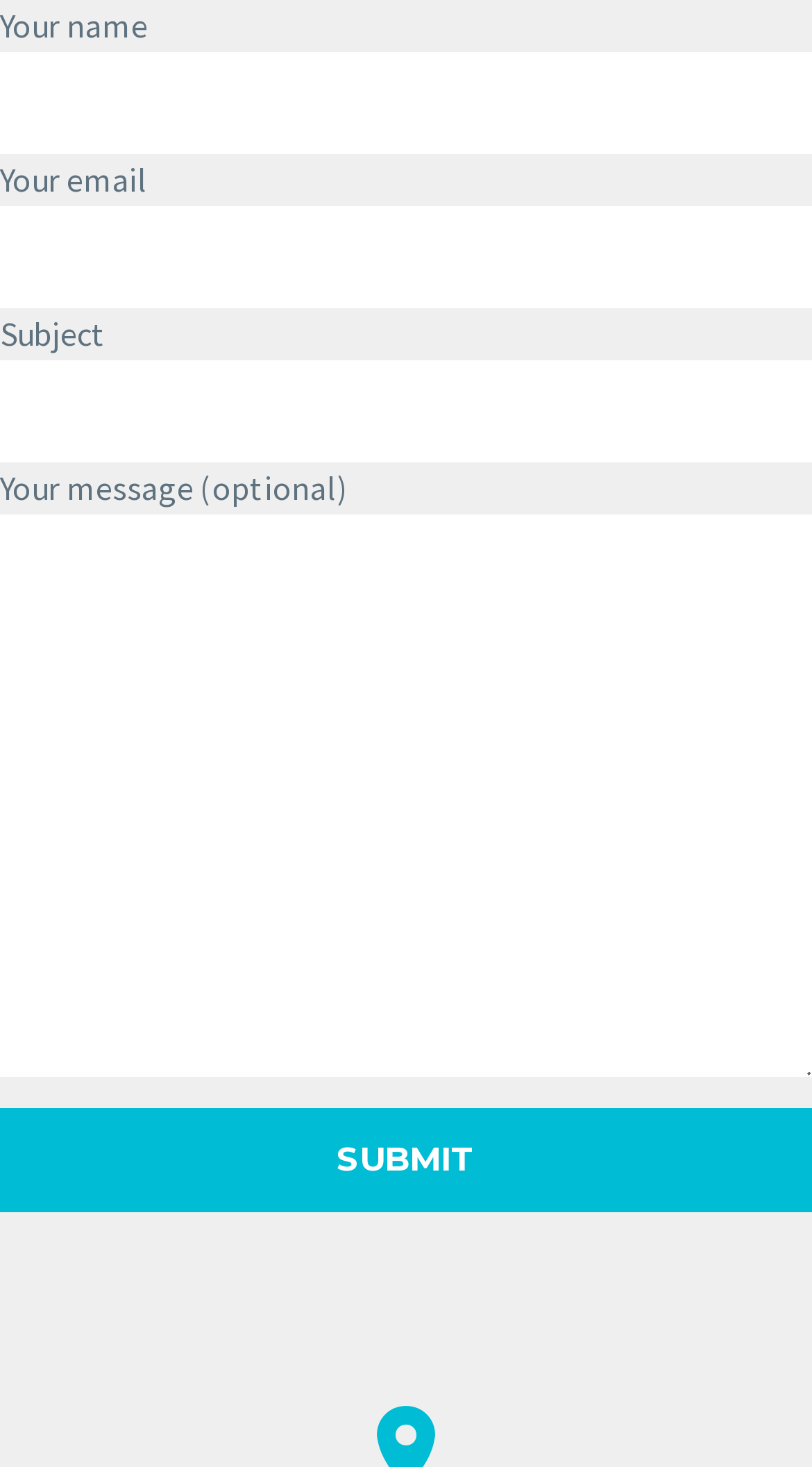What is the button at the bottom for?
Based on the visual information, provide a detailed and comprehensive answer.

The button at the bottom of the form is labeled as 'Submit' which suggests that it is used to submit the form after filling in the required information.